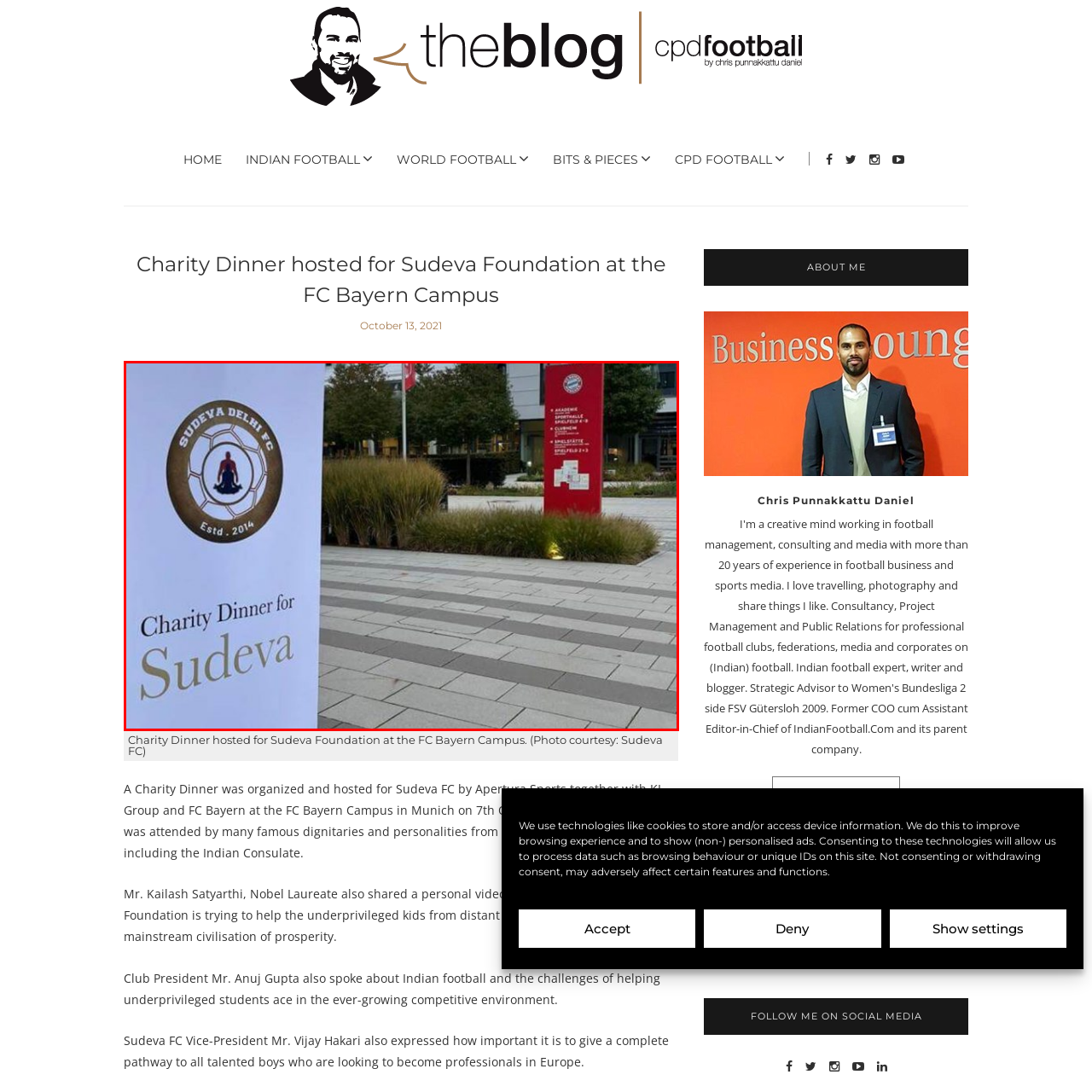Please look at the highlighted area within the red border and provide the answer to this question using just one word or phrase: 
What is the date of the Charity Dinner event?

October 7, 2021